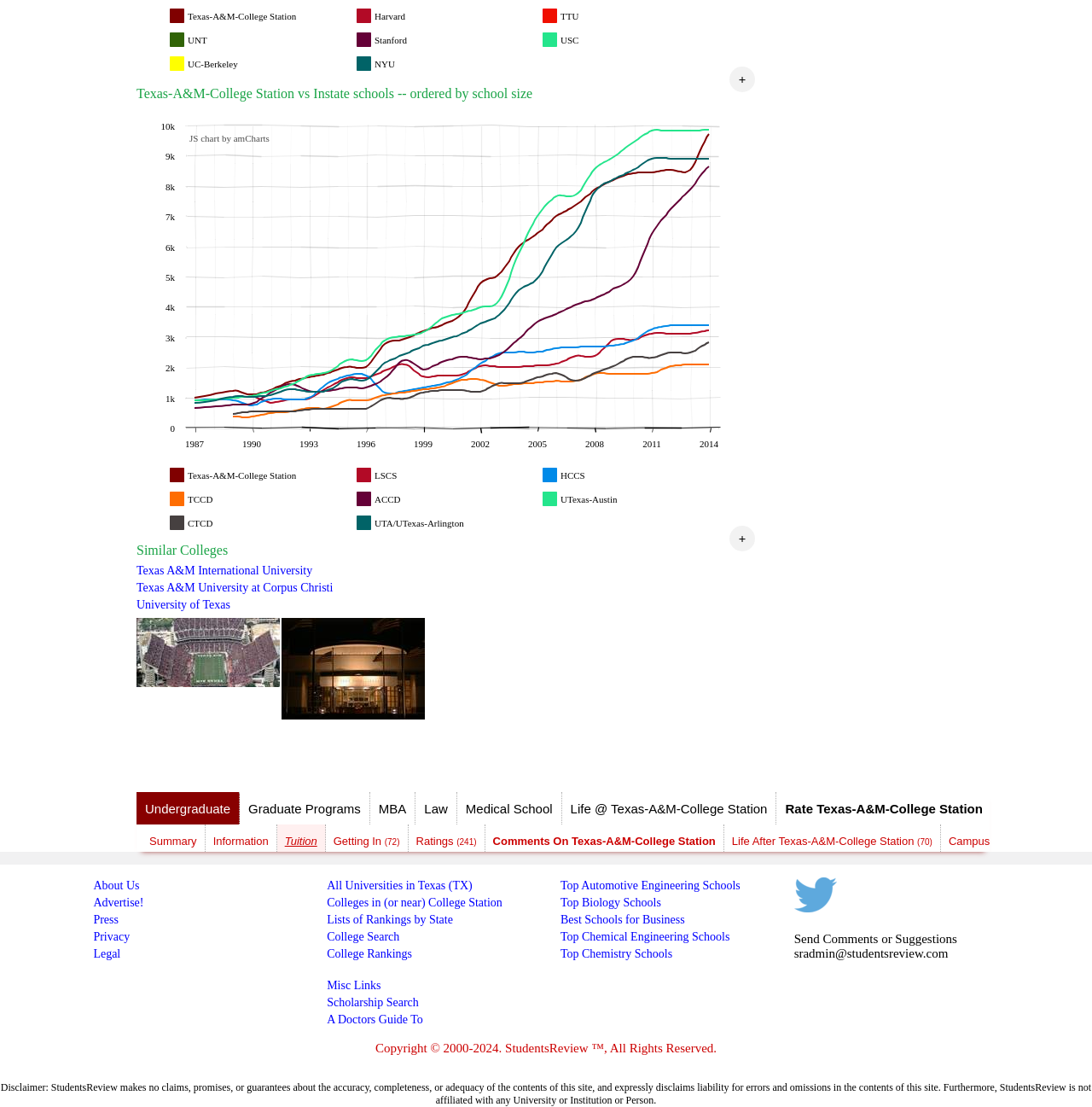Determine the bounding box coordinates of the clickable area required to perform the following instruction: "View the 'Similar Colleges' section". The coordinates should be represented as four float numbers between 0 and 1: [left, top, right, bottom].

[0.125, 0.49, 0.388, 0.504]